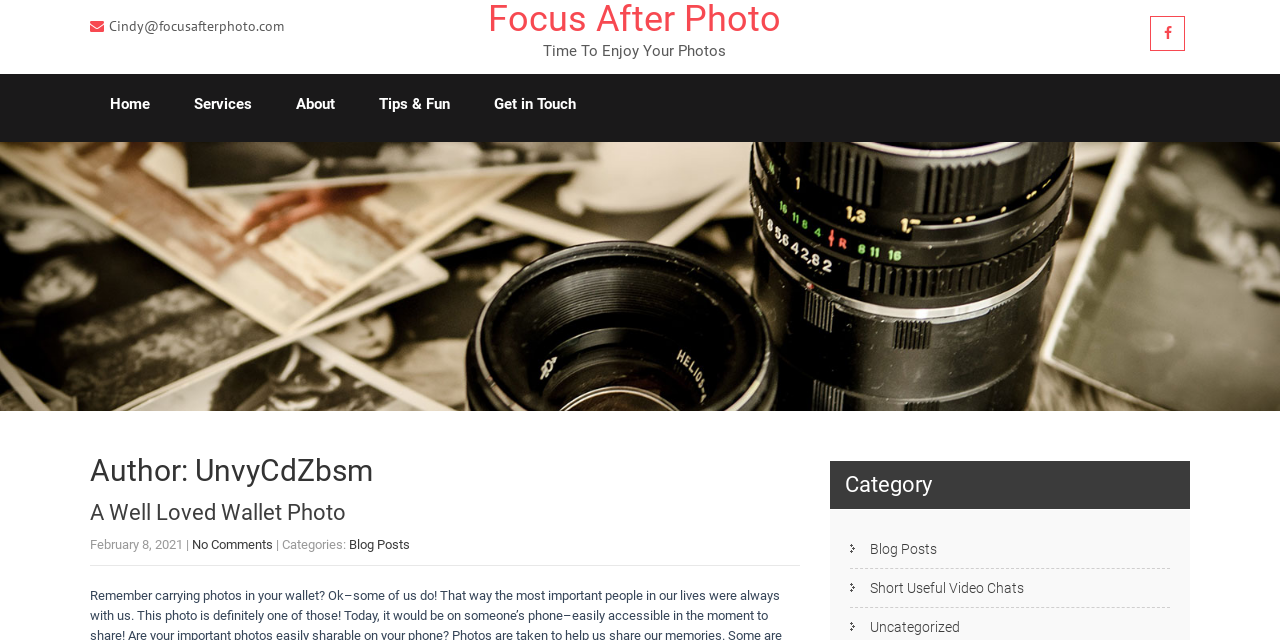Determine the bounding box for the described HTML element: "About Us". Ensure the coordinates are four float numbers between 0 and 1 in the format [left, top, right, bottom].

None